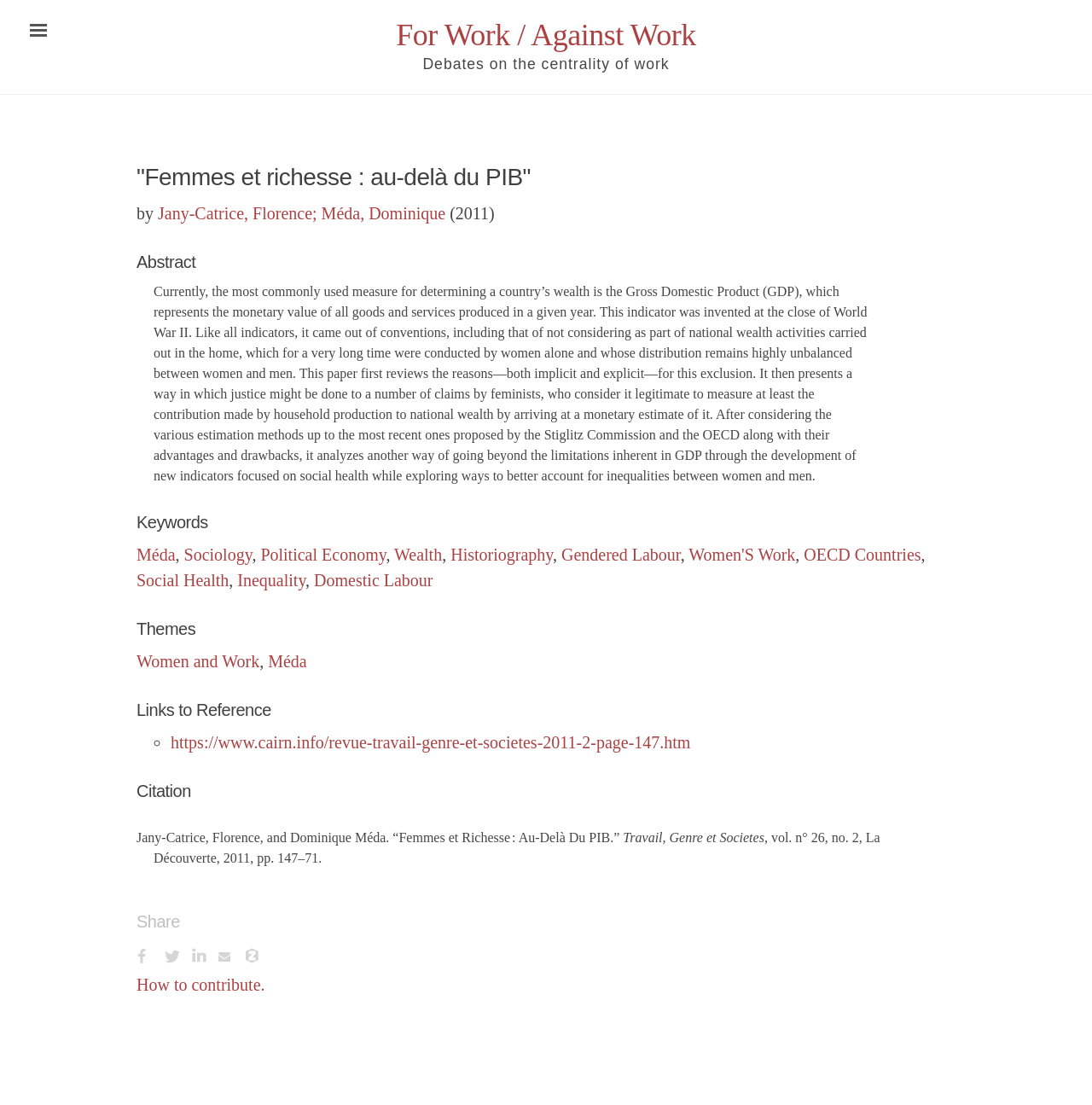Please identify the bounding box coordinates of the clickable region that I should interact with to perform the following instruction: "Share this article on Facebook". The coordinates should be expressed as four float numbers between 0 and 1, i.e., [left, top, right, bottom].

[0.125, 0.851, 0.15, 0.879]